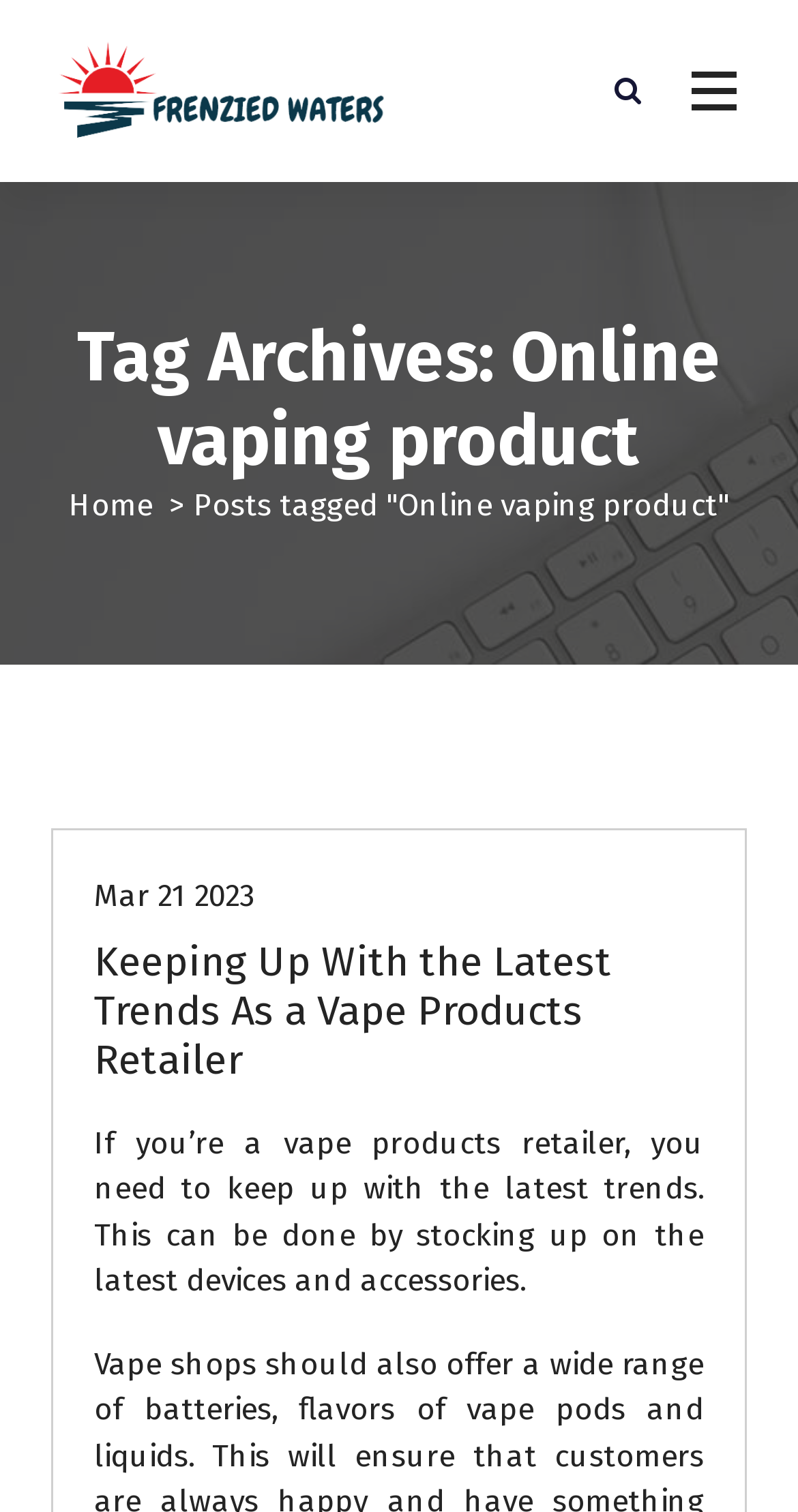What is the category of the latest article?
Kindly offer a comprehensive and detailed response to the question.

By looking at the heading 'Keeping Up With the Latest Trends As a Vape Products Retailer' and the text below it, we can infer that the latest article is related to vape products.